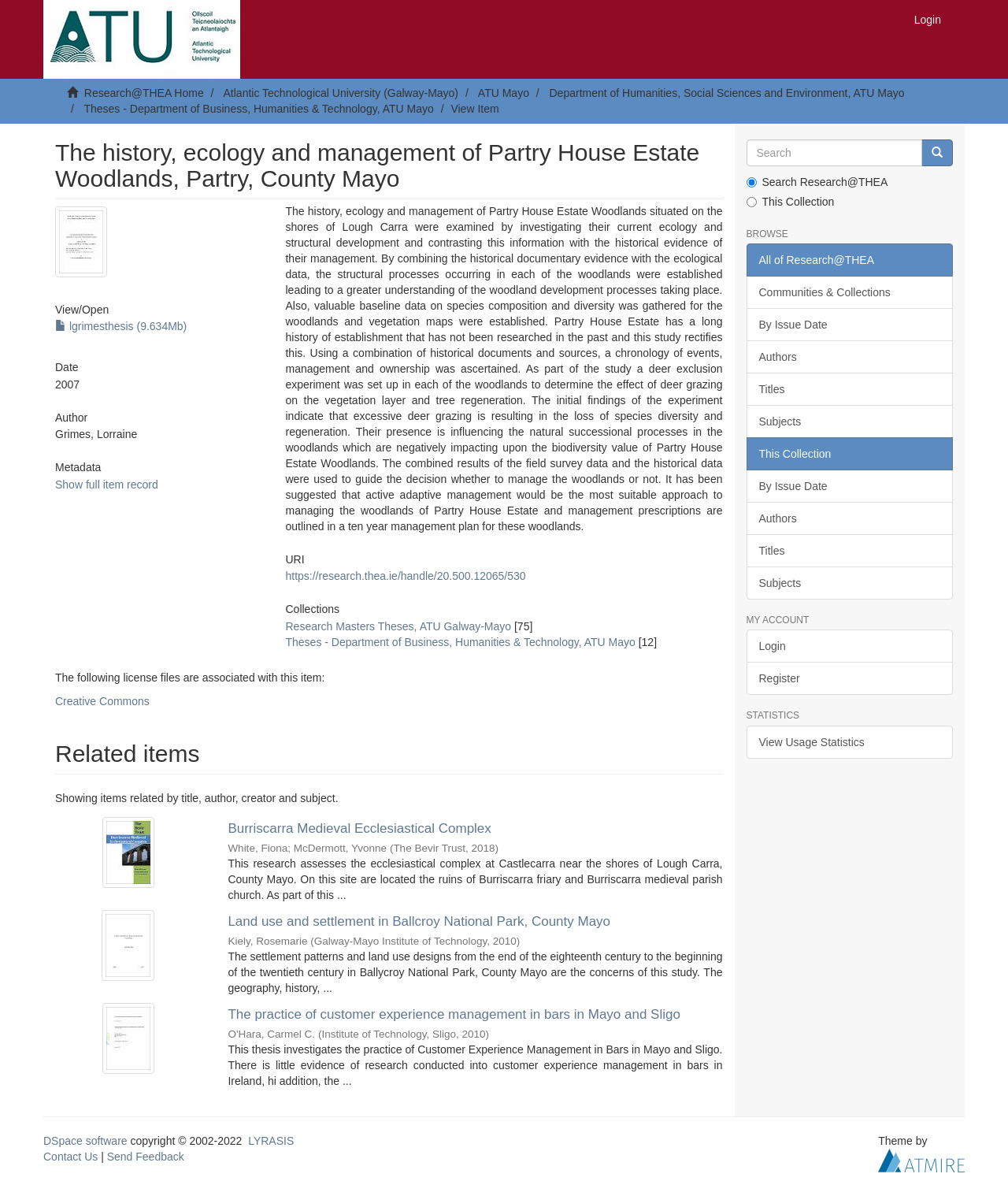What is the author of the thesis?
Answer the question with a single word or phrase by looking at the picture.

Lorraine Grimes